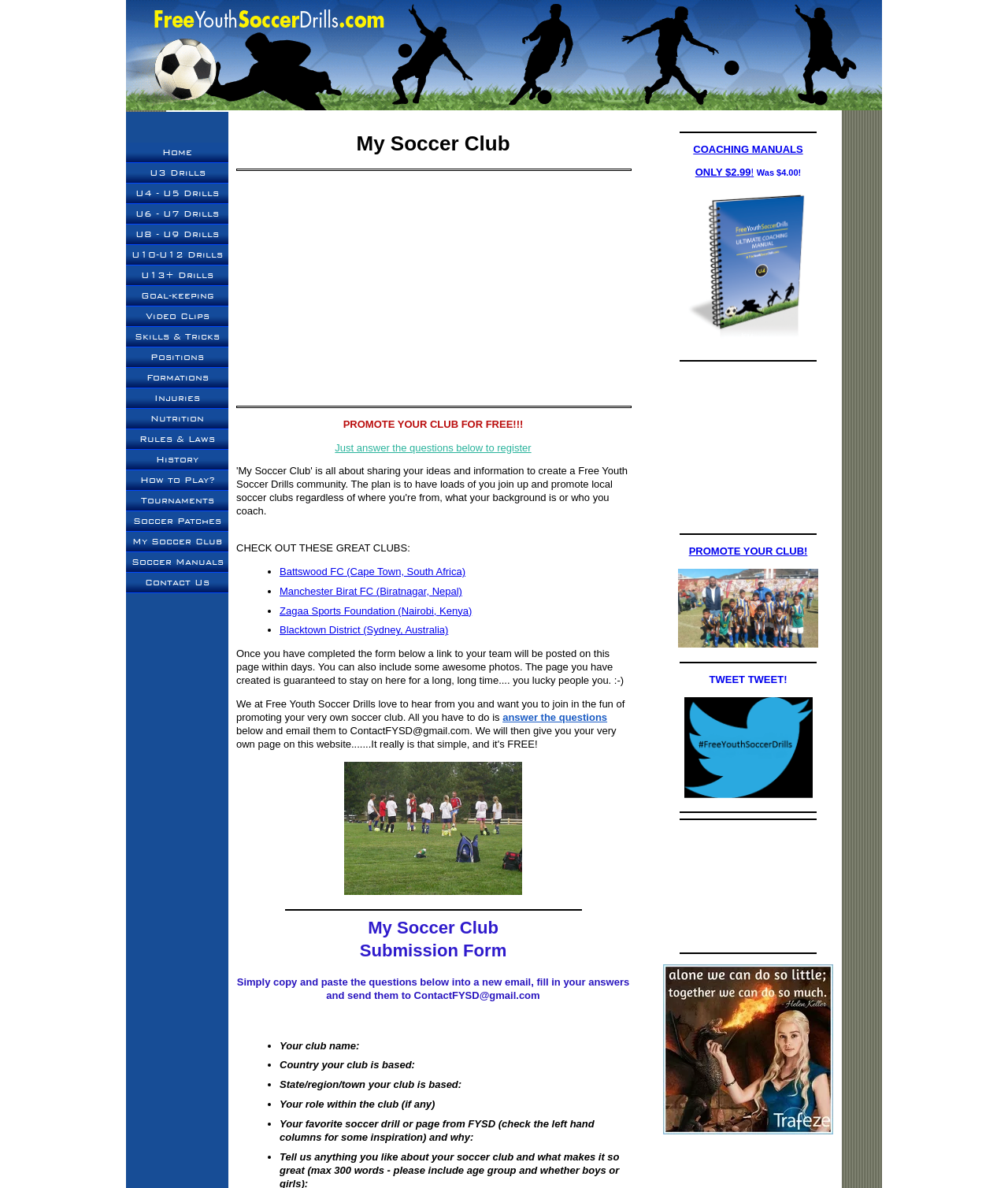Please locate the bounding box coordinates for the element that should be clicked to achieve the following instruction: "Click on 'COACHING MANUALS'". Ensure the coordinates are given as four float numbers between 0 and 1, i.e., [left, top, right, bottom].

[0.688, 0.12, 0.797, 0.13]